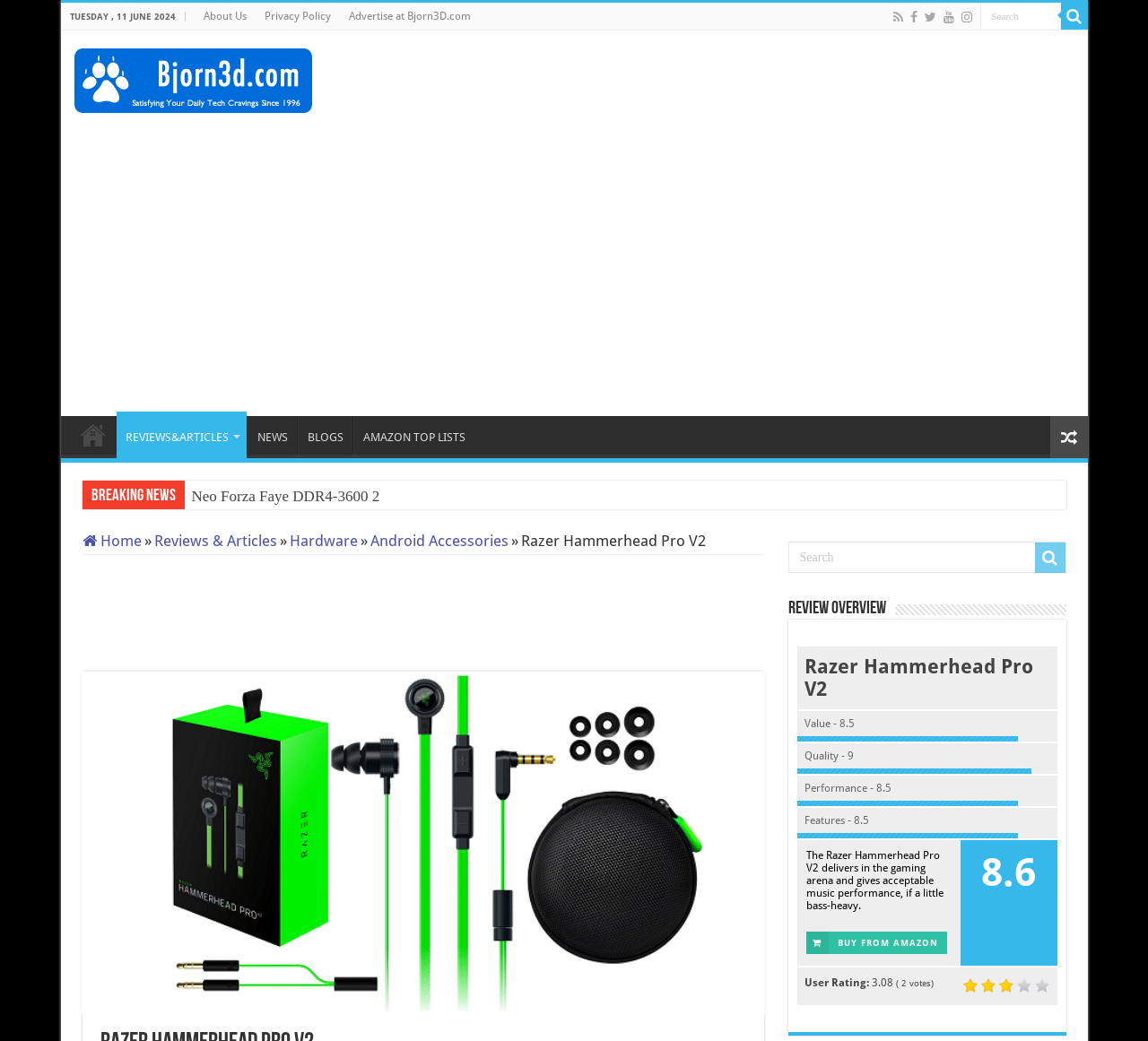Indicate the bounding box coordinates of the element that must be clicked to execute the instruction: "Search for something". The coordinates should be given as four float numbers between 0 and 1, i.e., [left, top, right, bottom].

[0.854, 0.003, 0.924, 0.028]